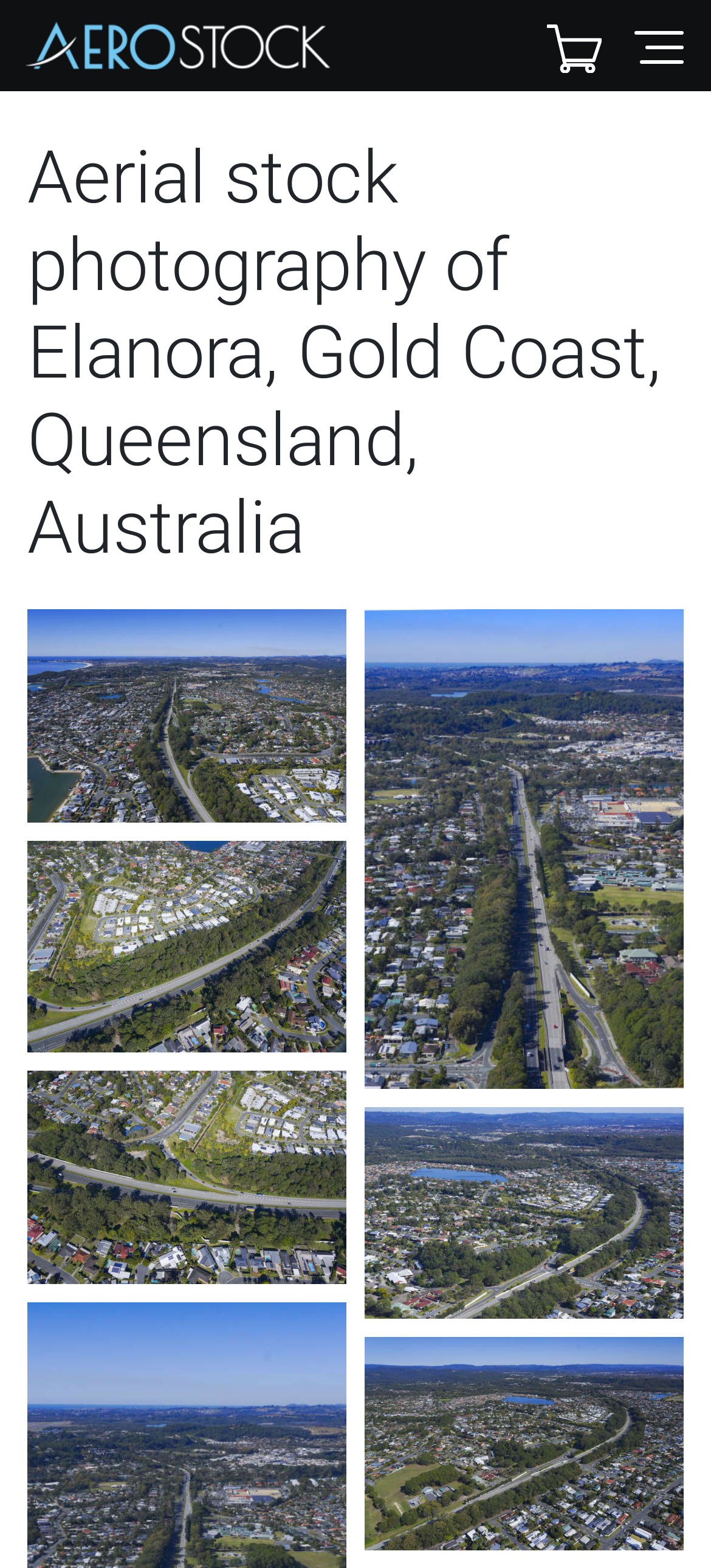Give a detailed account of the webpage, highlighting key information.

This webpage is dedicated to aerial stock photography of Elanora, Gold Coast, Queensland, Australia. At the top left, there is a link to "Aerostock". On the top right, a "Cart" link is located. Below the top section, a heading with the same title as the webpage is centered. 

Below the heading, there are six images arranged in two rows. The top row has three images, and the bottom row has three images. Each image is accompanied by a link with a descriptive text, such as "200824 081140 AbovePhotography 043788". The images take up most of the webpage's space, with the top row images positioned from left to right, and the bottom row images positioned in a similar manner.